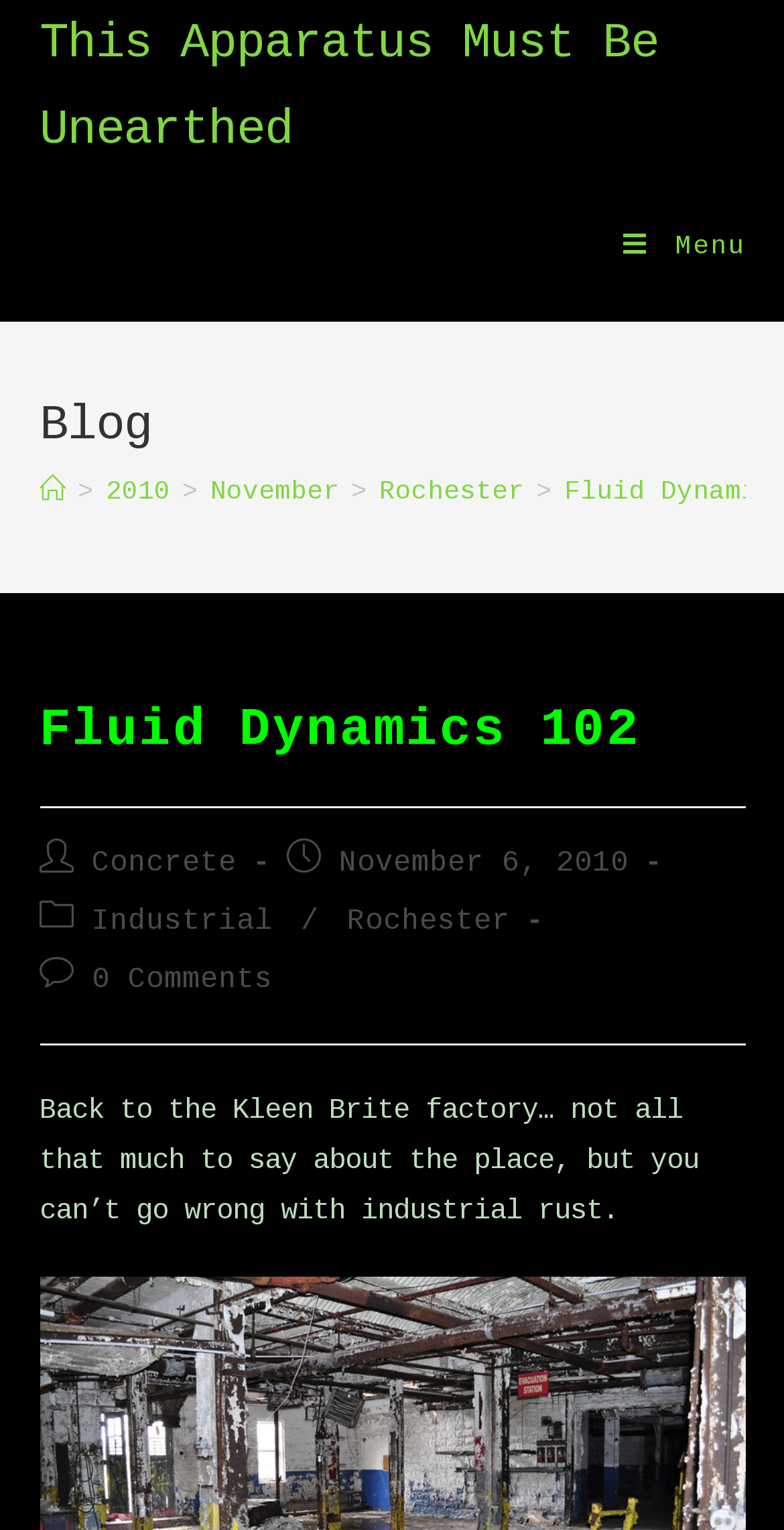Based on the image, please elaborate on the answer to the following question:
What is the date of the post?

The question is asking for the date of the post, which can be found in the post metadata section. The post metadata section contains a static text element with the text 'November 6, 2010', indicating that this is the date of the post.